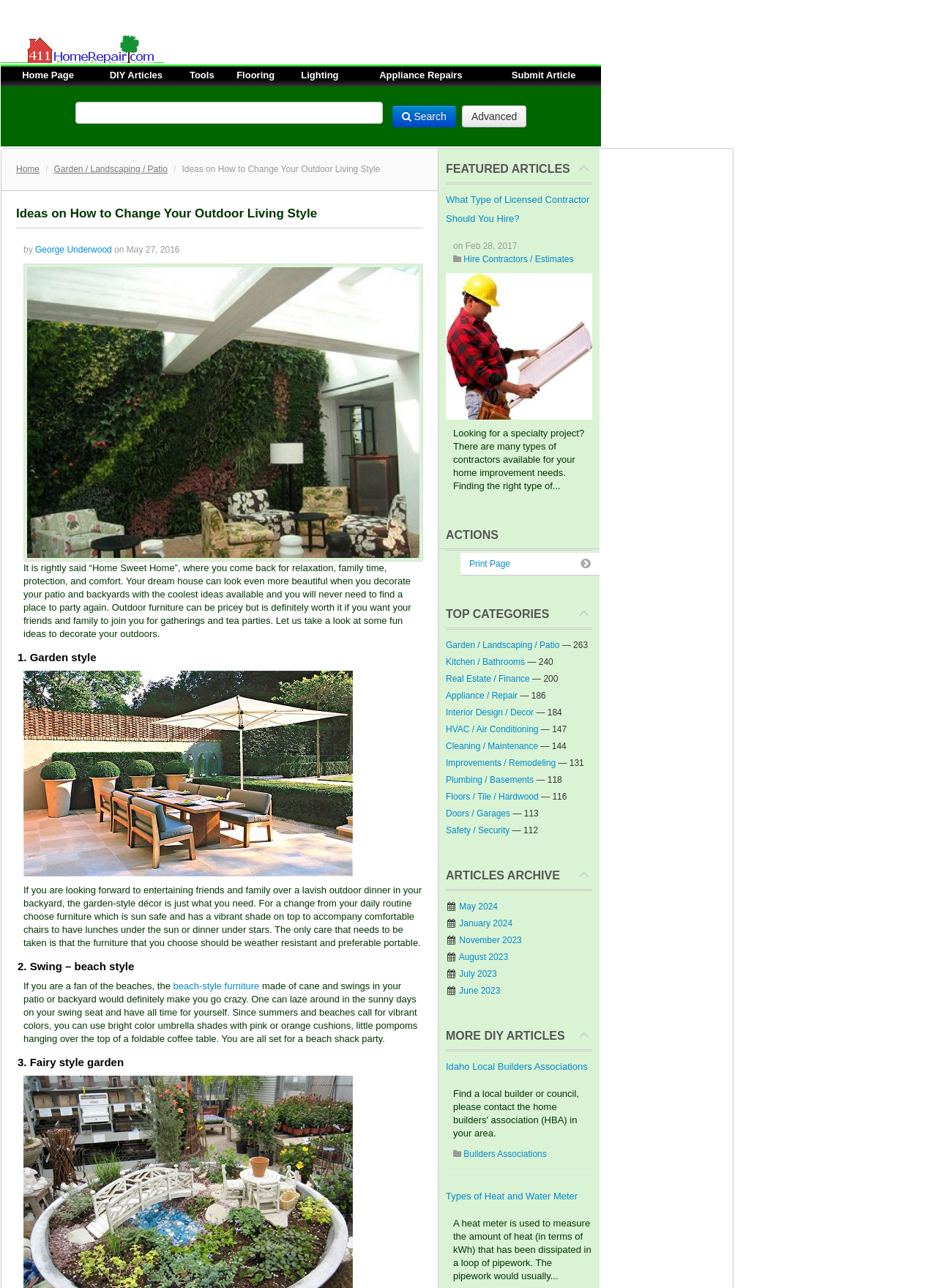Please provide the bounding box coordinates for the element that needs to be clicked to perform the following instruction: "View the featured article 'What Type of Licensed Contractor Should You Hire?'". The coordinates should be given as four float numbers between 0 and 1, i.e., [left, top, right, bottom].

[0.476, 0.151, 0.629, 0.174]